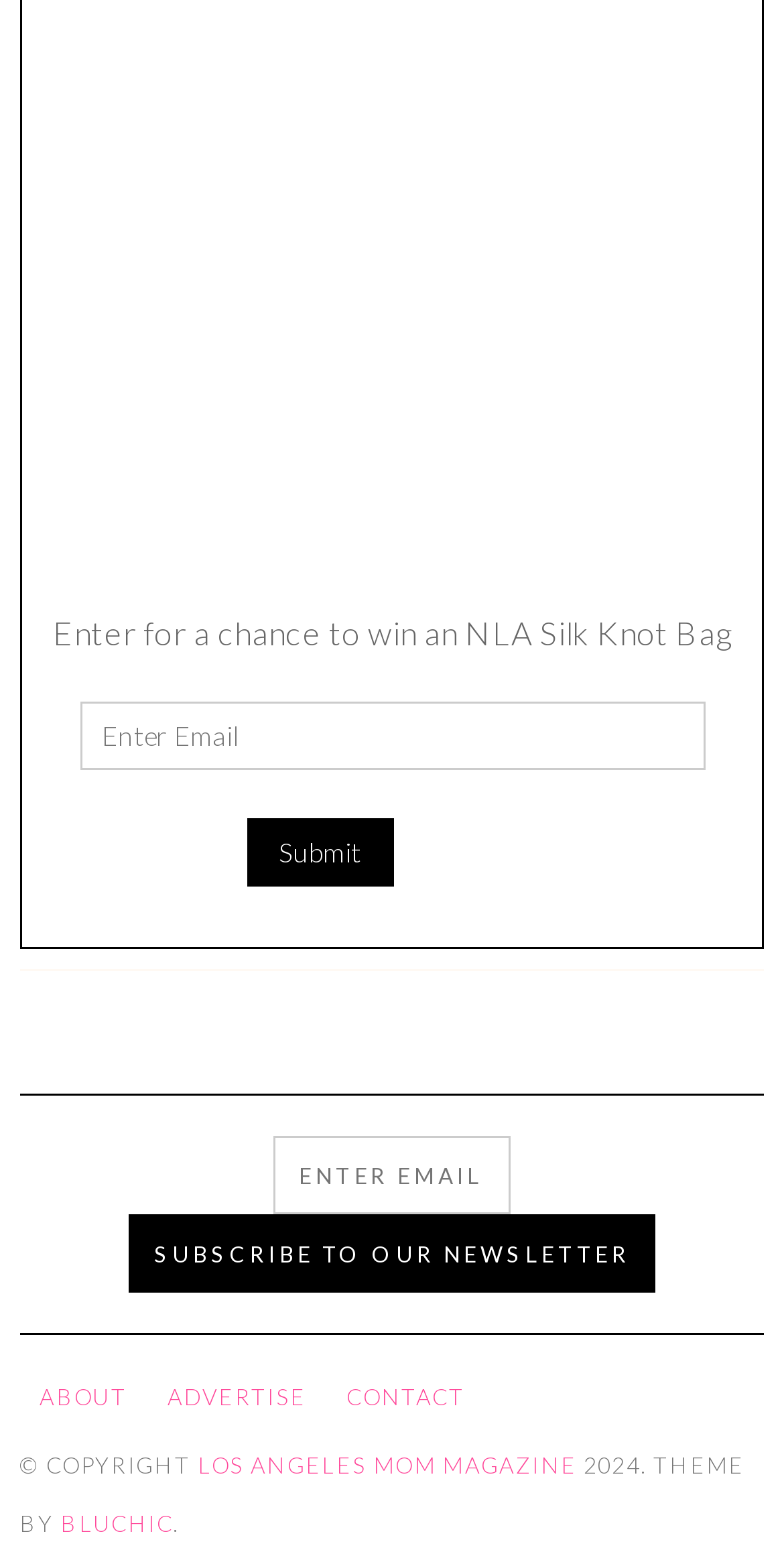What is the prize for the contest?
Look at the screenshot and respond with a single word or phrase.

NLA Silk Knot Bag